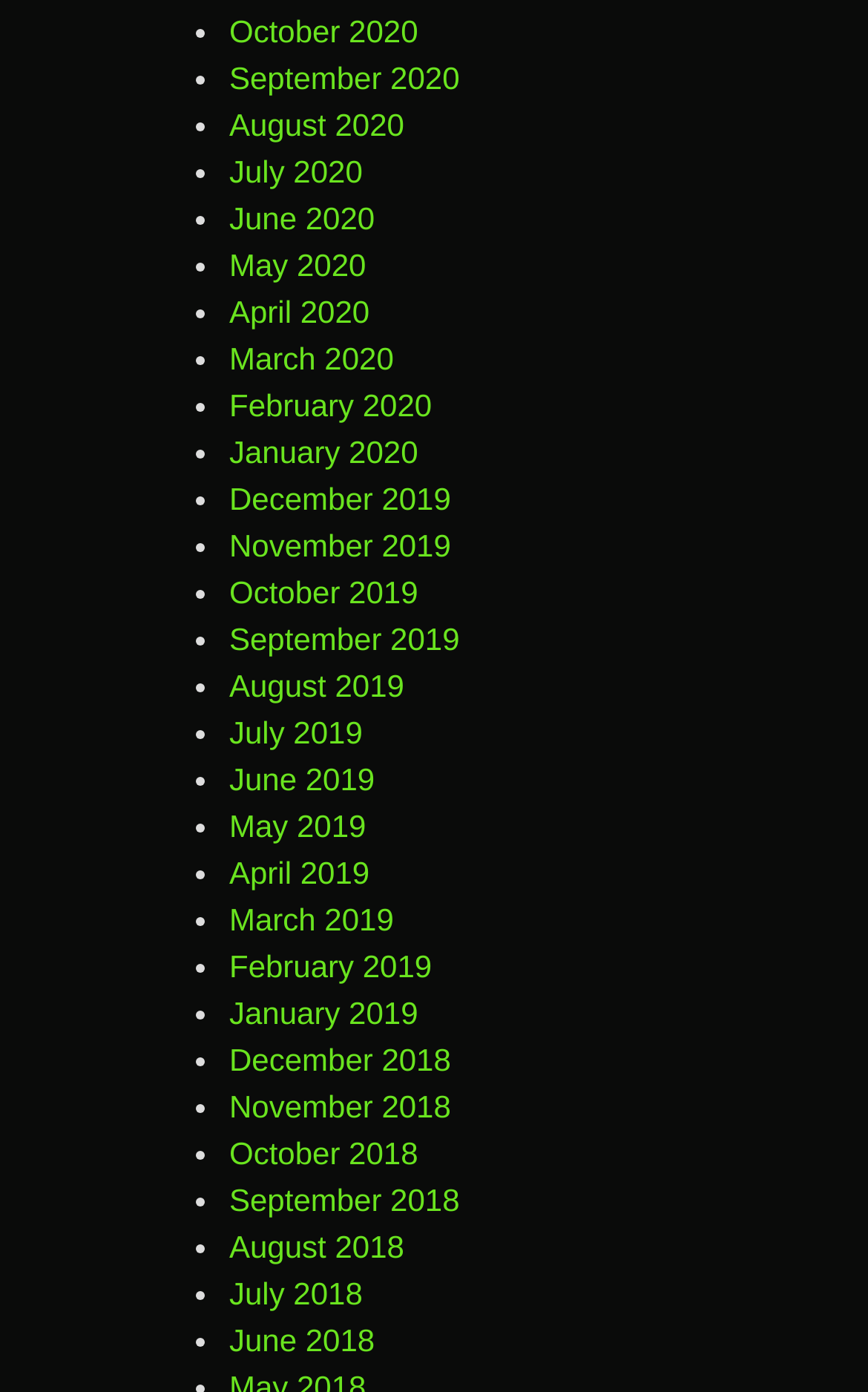What is the format of the month links?
Relying on the image, give a concise answer in one word or a brief phrase.

Month Year